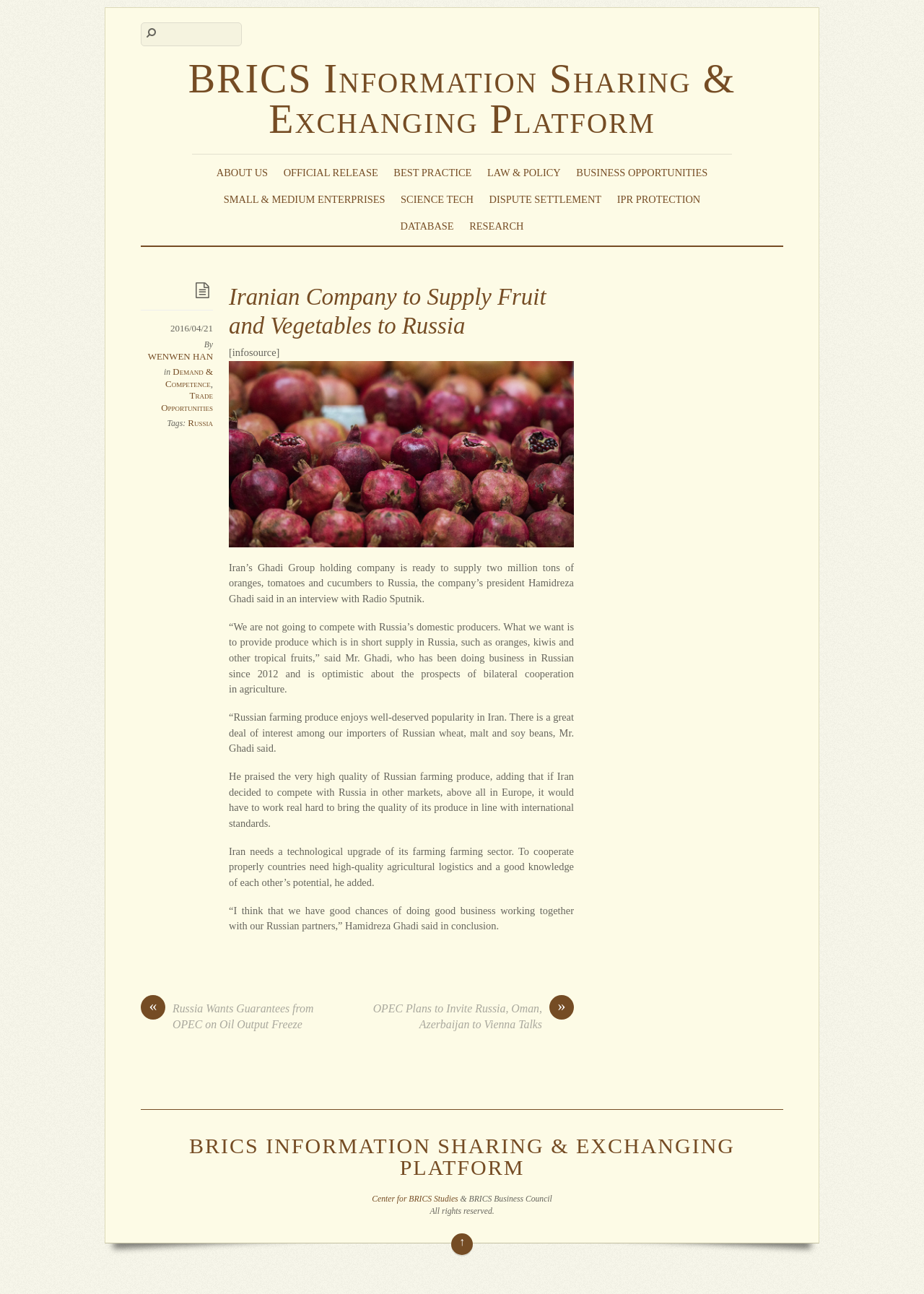Provide the bounding box coordinates, formatted as (top-left x, top-left y, bottom-right x, bottom-right y), with all values being floating point numbers between 0 and 1. Identify the bounding box of the UI element that matches the description: Search Museums

None